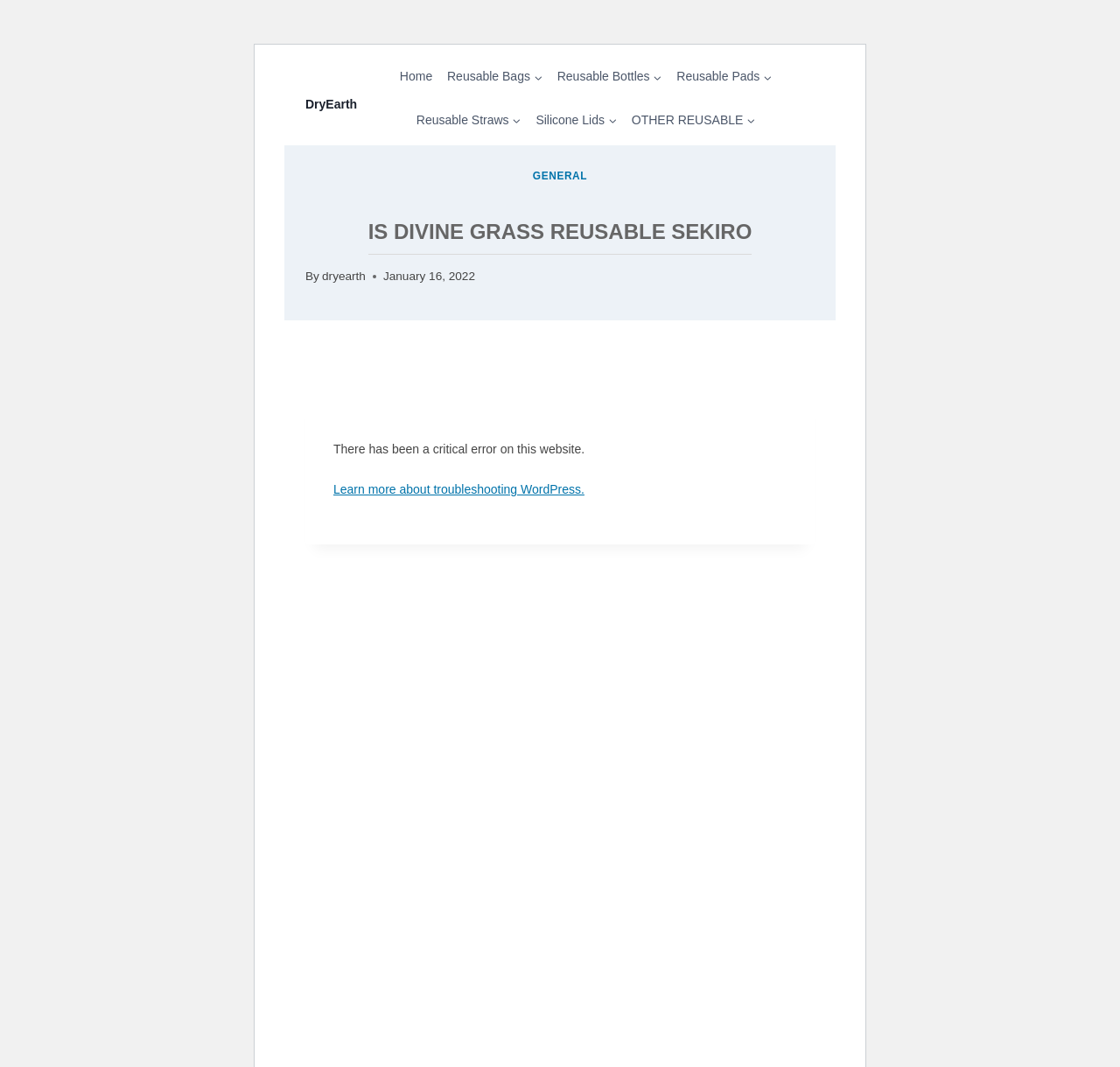Find the bounding box coordinates for the HTML element specified by: "General".

[0.476, 0.159, 0.524, 0.171]